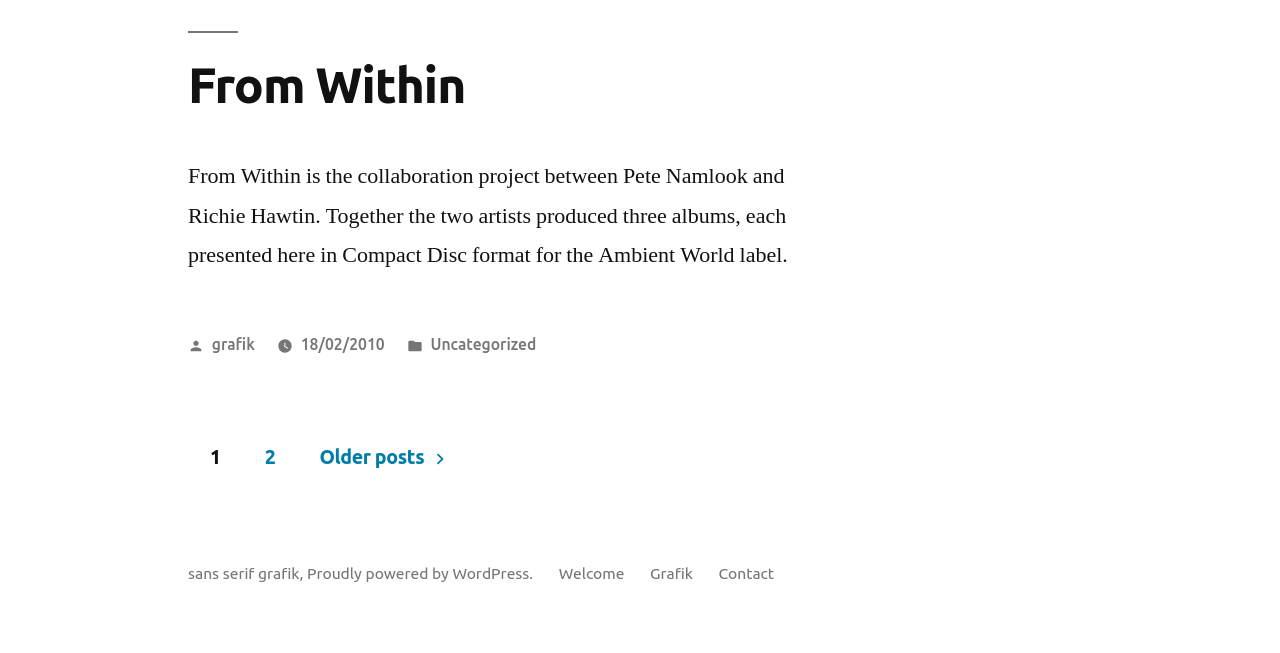What is the format of the albums presented in the Ambient World label?
Based on the image, give a one-word or short phrase answer.

Compact Disc